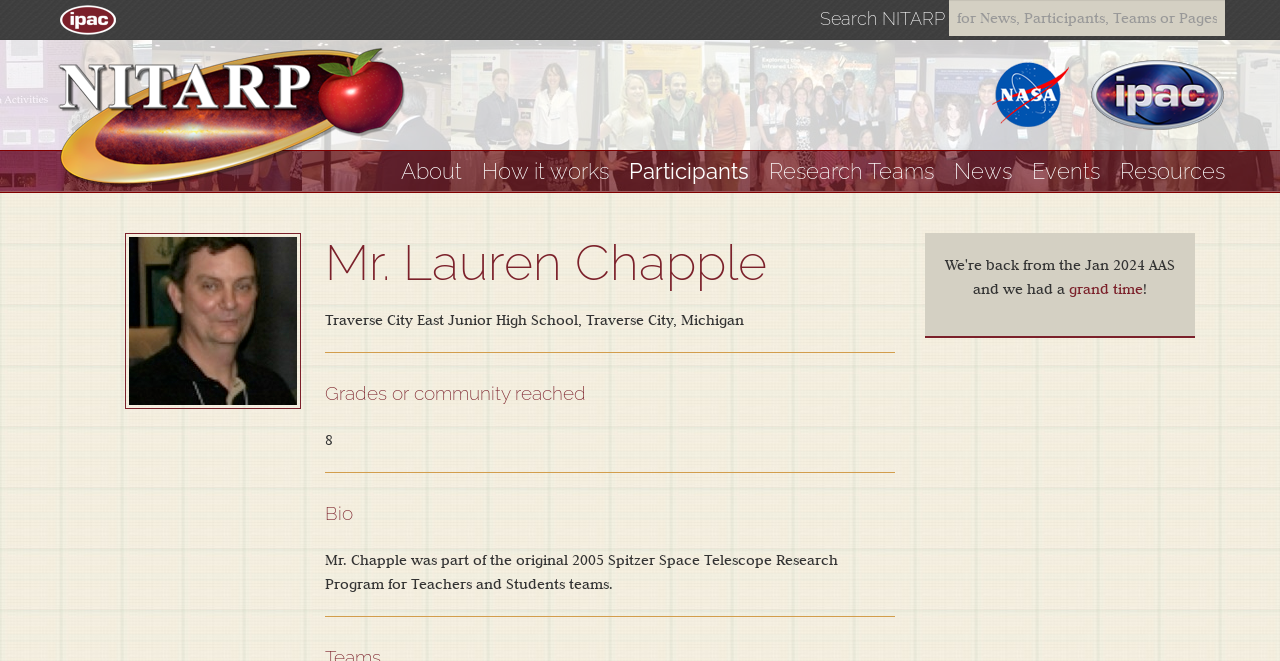Locate and provide the bounding box coordinates for the HTML element that matches this description: "How it works".

[0.377, 0.241, 0.476, 0.278]